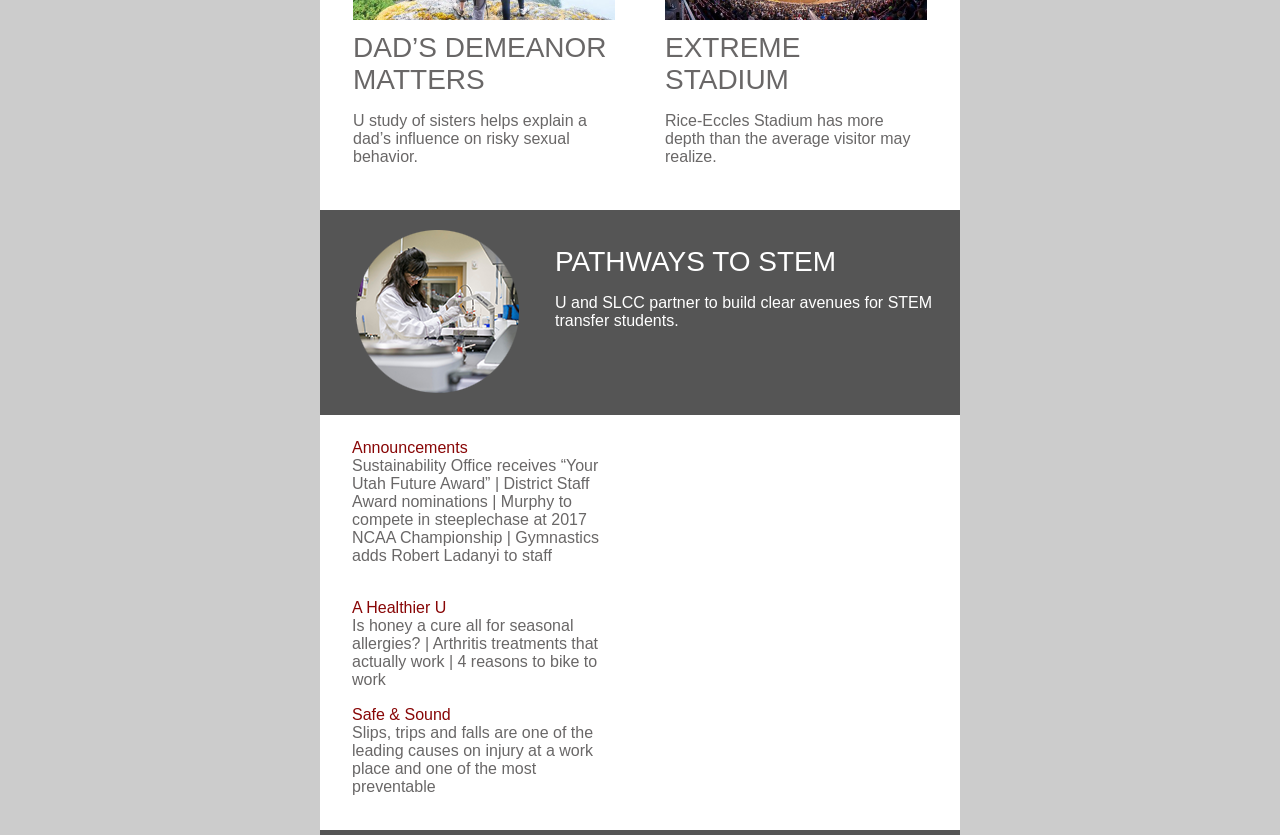Given the description "EXTREME STADIUM", determine the bounding box of the corresponding UI element.

[0.52, 0.038, 0.625, 0.113]